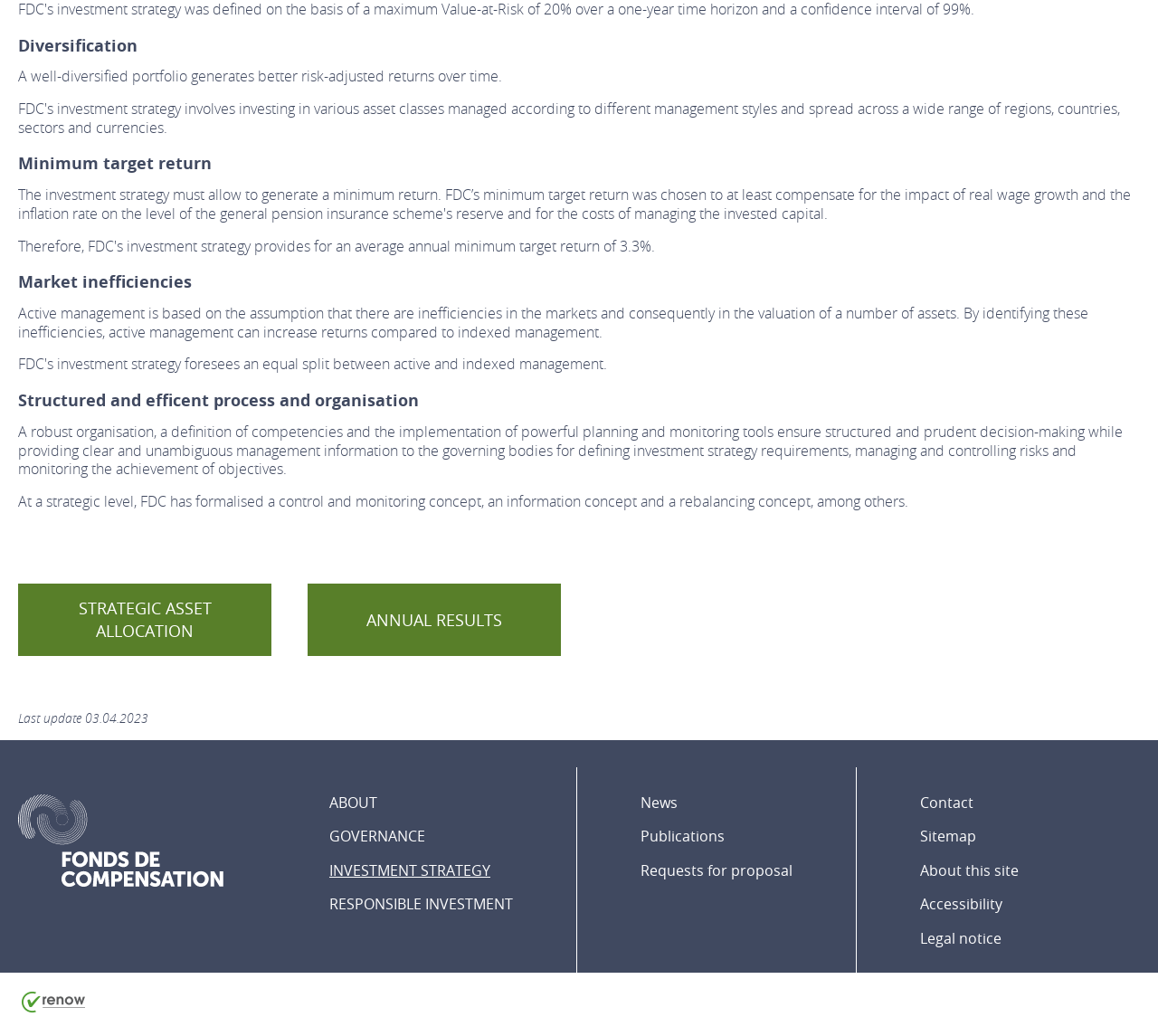Provide a brief response to the question below using one word or phrase:
How many links are available in the footer?

11